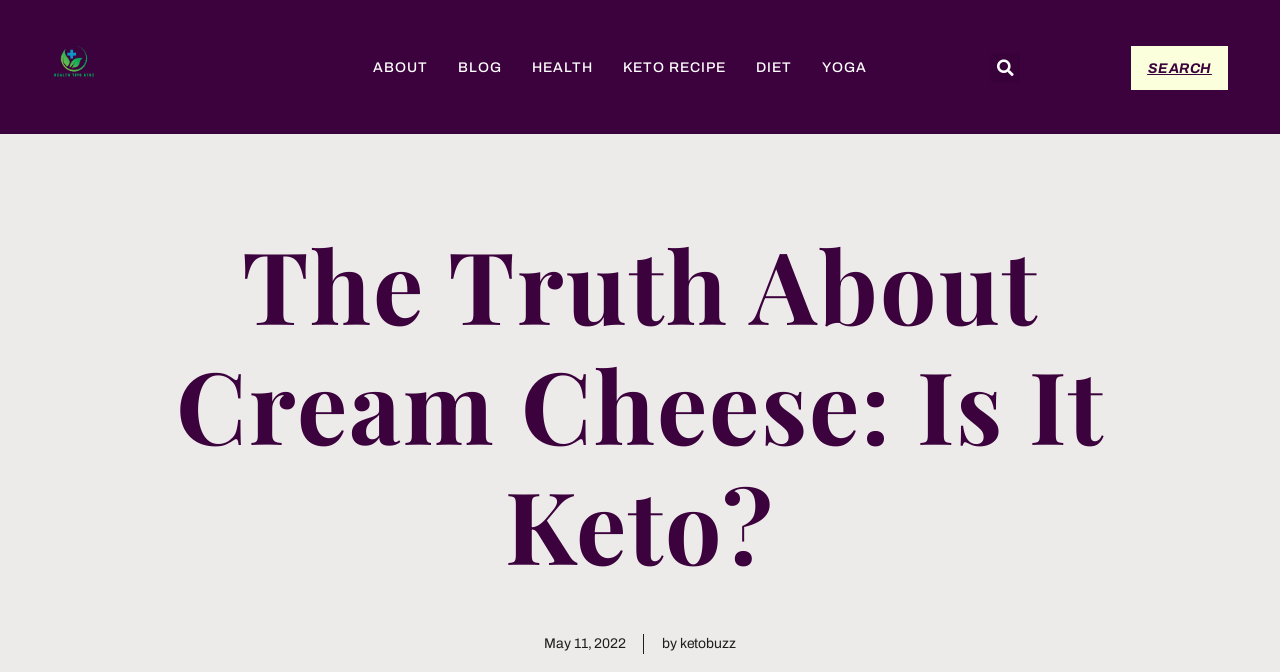What is the date of the article?
Based on the image, answer the question in a detailed manner.

I found the date of the article at the bottom of the page, which is May 11, 2022.